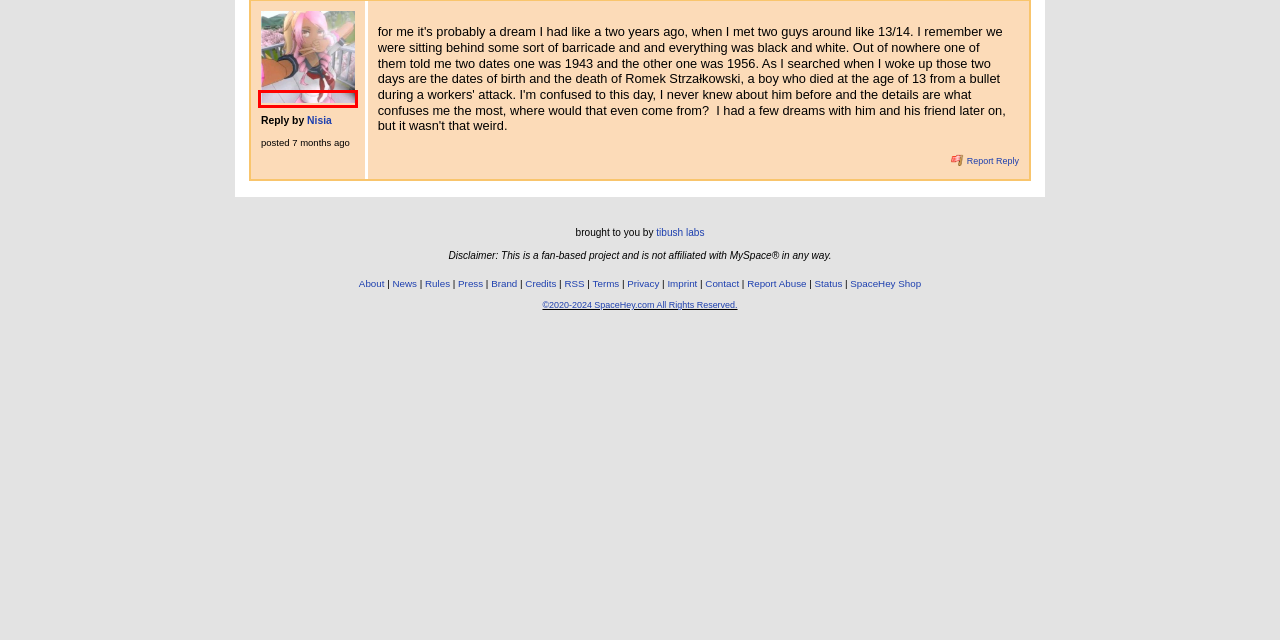Review the screenshot of a webpage that includes a red bounding box. Choose the most suitable webpage description that matches the new webpage after clicking the element within the red bounding box. Here are the candidates:
A. SpaceHey Mobile | SpaceHey
B. Privacy Policy | SpaceHey
C. Nisia's Profile | SpaceHey
D. Report Content (forum_reply_560199) | SpaceHey
E. Login | SpaceHey
F. SpaceHey
G. Peurz's Profile | SpaceHey
H. Content Rules | SpaceHey

C